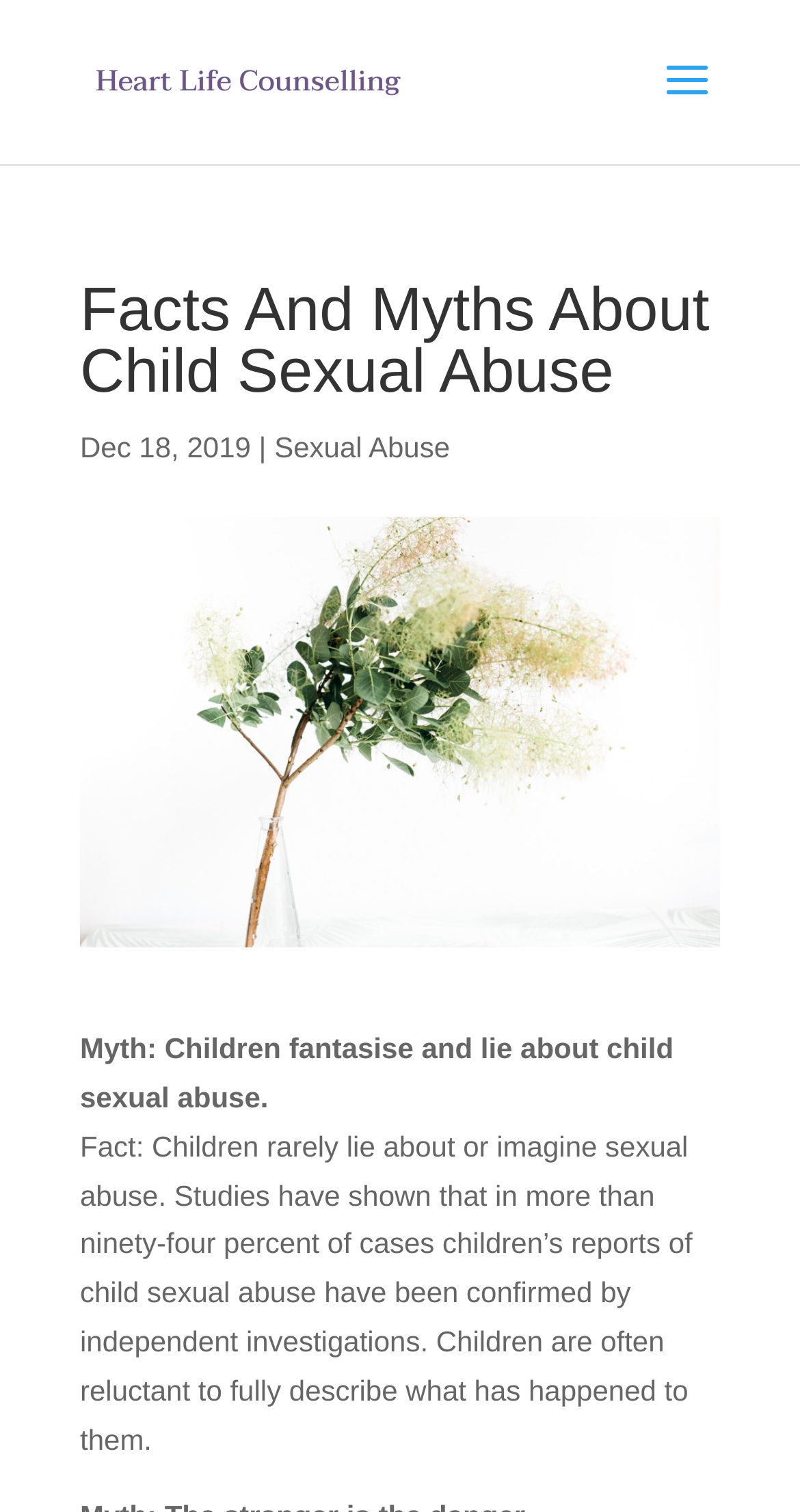What is the topic of the article?
Please give a detailed and elaborate explanation in response to the question.

I determined the topic of the article by looking at the link element that contains the text 'Sexual Abuse', which is located next to the date of the article. Additionally, the myth and fact sections also provide context about the topic of child sexual abuse.